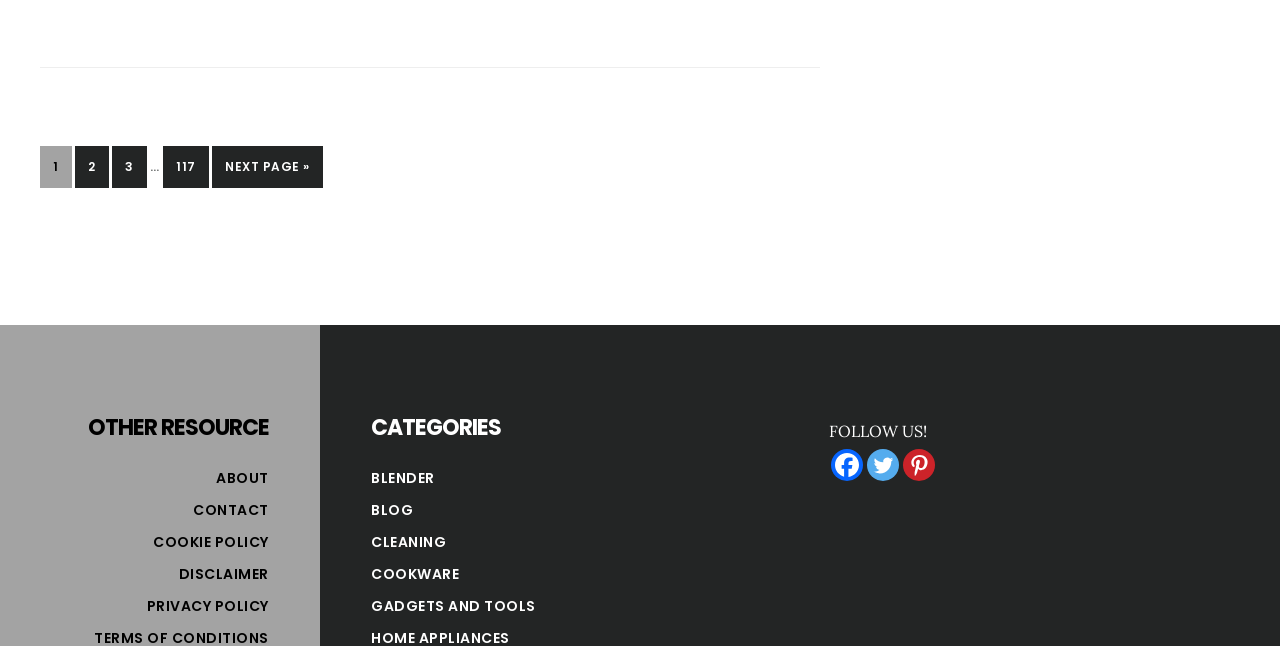Indicate the bounding box coordinates of the clickable region to achieve the following instruction: "go to next page."

[0.166, 0.226, 0.252, 0.291]